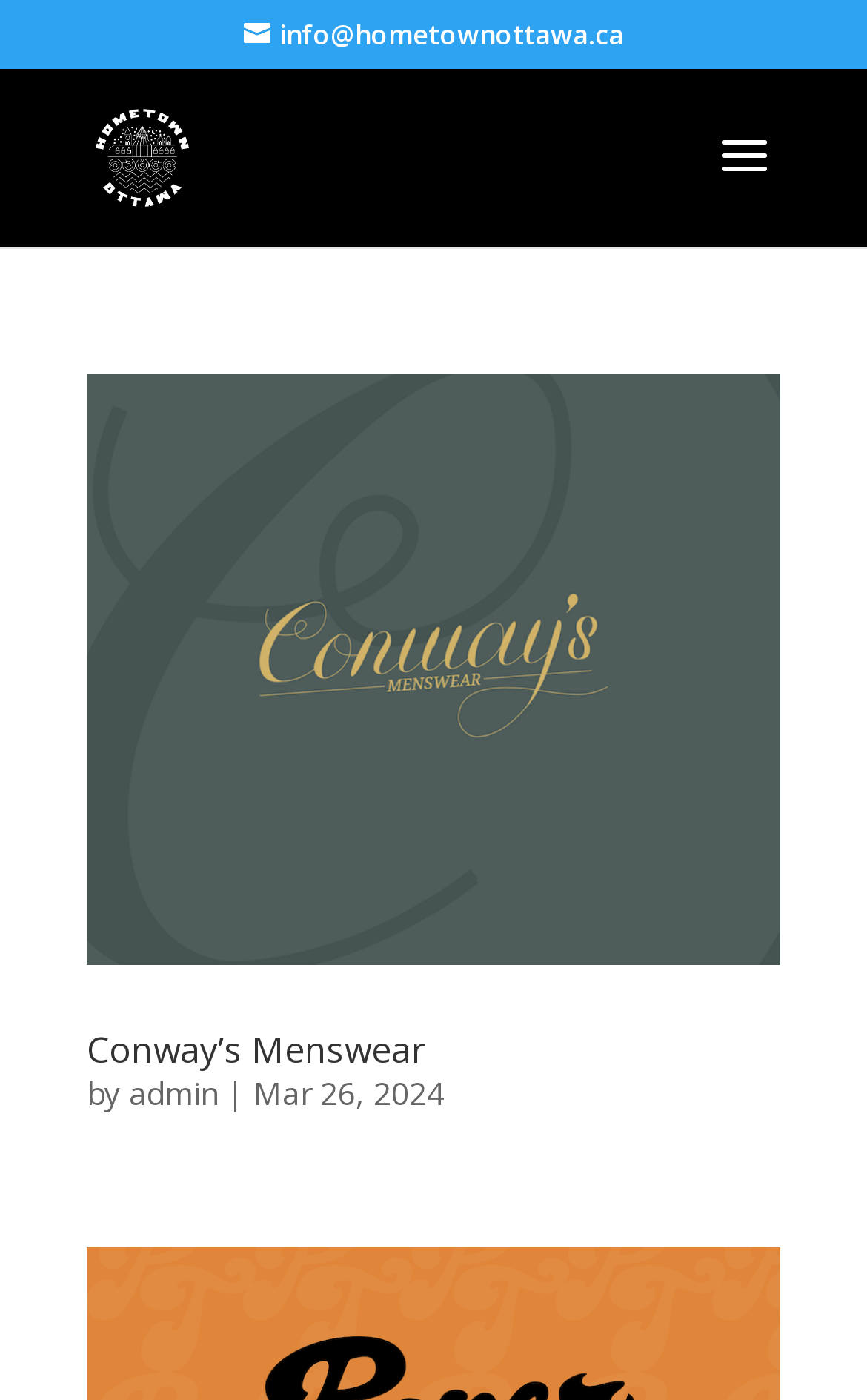What is the purpose of the search box?
Answer with a single word or phrase, using the screenshot for reference.

To search for something